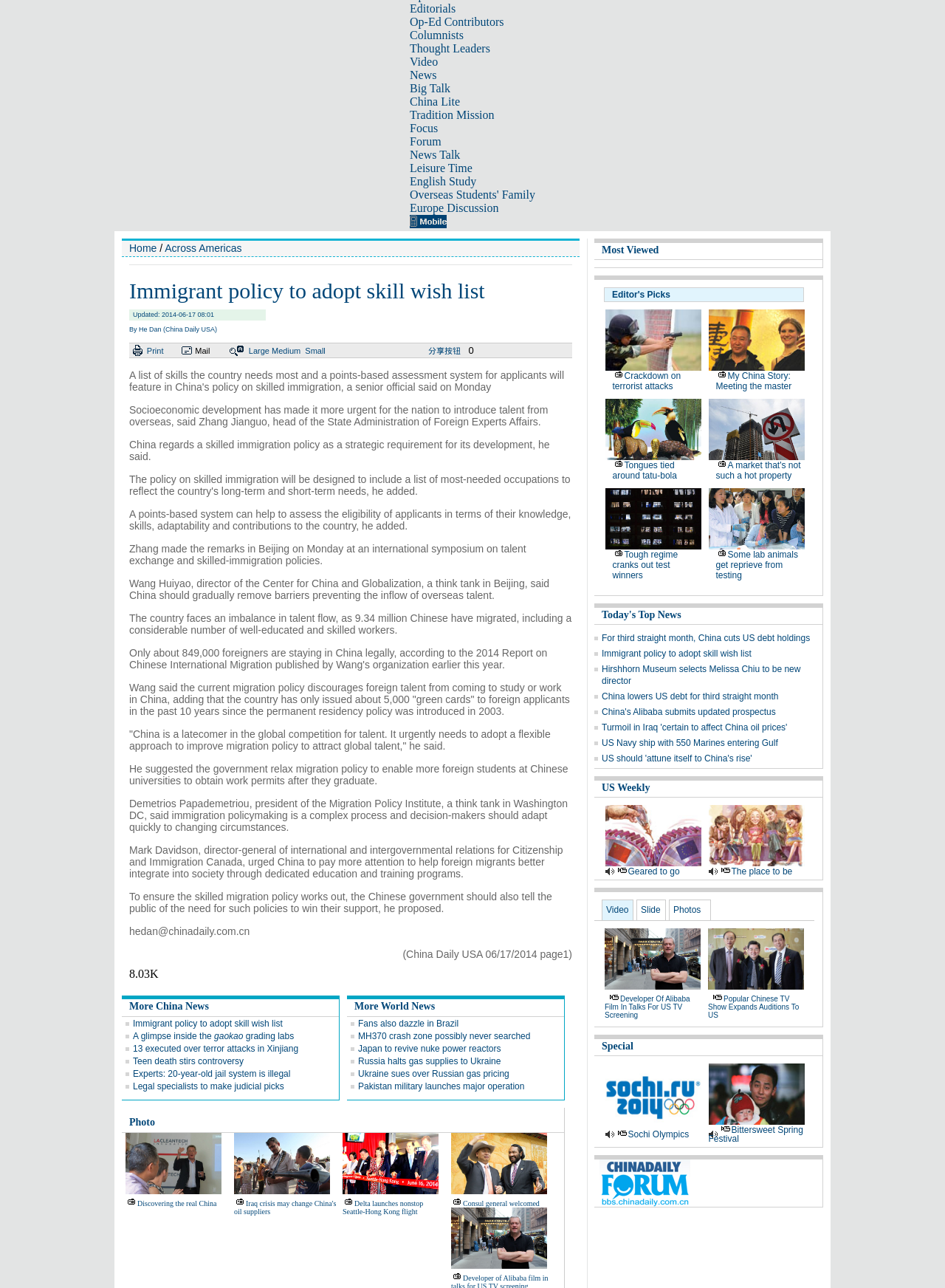Find and specify the bounding box coordinates that correspond to the clickable region for the instruction: "Click on Home".

[0.137, 0.188, 0.166, 0.197]